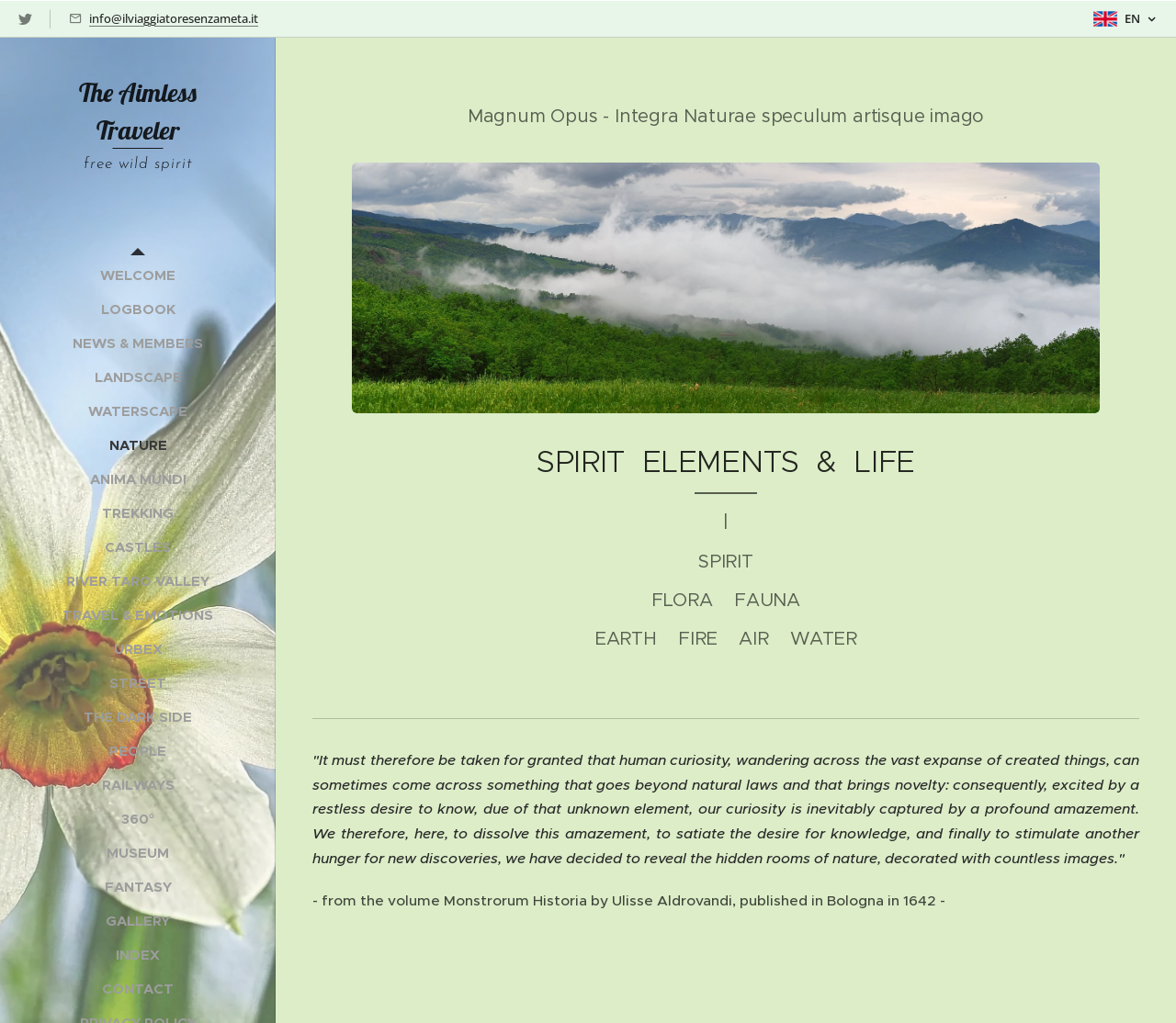Locate the UI element described by The Aimless Traveler in the provided webpage screenshot. Return the bounding box coordinates in the format (top-left x, top-left y, bottom-right x, bottom-right y), ensuring all values are between 0 and 1.

[0.023, 0.072, 0.211, 0.145]